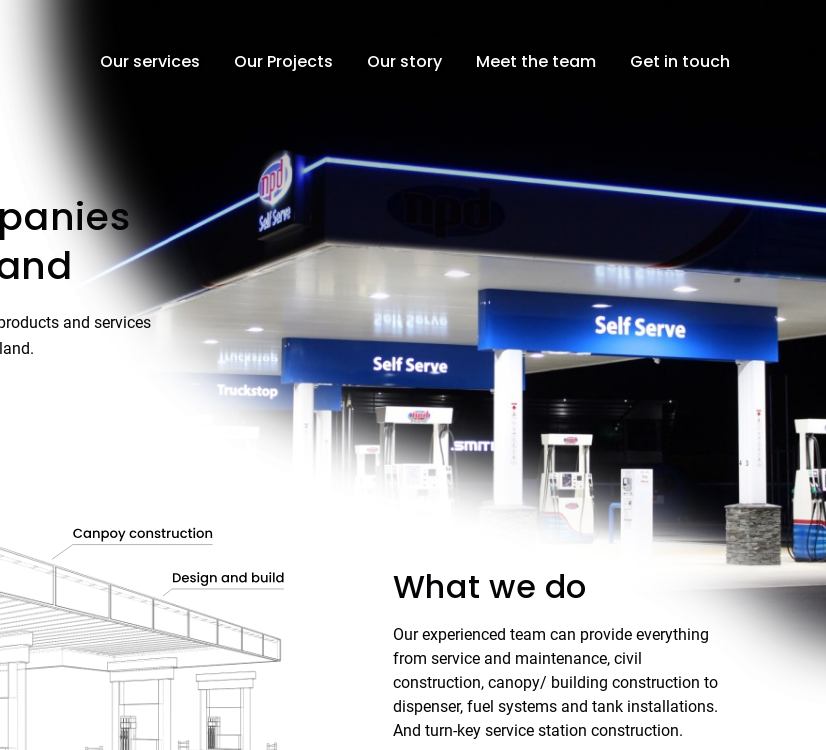Explain in detail what you see in the image.

The image features a well-lit fuel station at night, prominently displaying the "Self Serve" signage, indicative of modern fuel service facilities. It showcases multiple fuel dispensers, suggesting a focus on convenience for customers. The design reflects a blend of utility and modern aesthetics, characteristic of contemporary fuel installations. This image effectively highlights the company’s commitment to providing quality fuel services and infrastructure, aligning with their mission to support leading fuel companies across New Zealand. The overlay text emphasizes their expertise in construction and maintenance related to fuel systems, further enhancing the visual narrative of their capabilities in the industry.